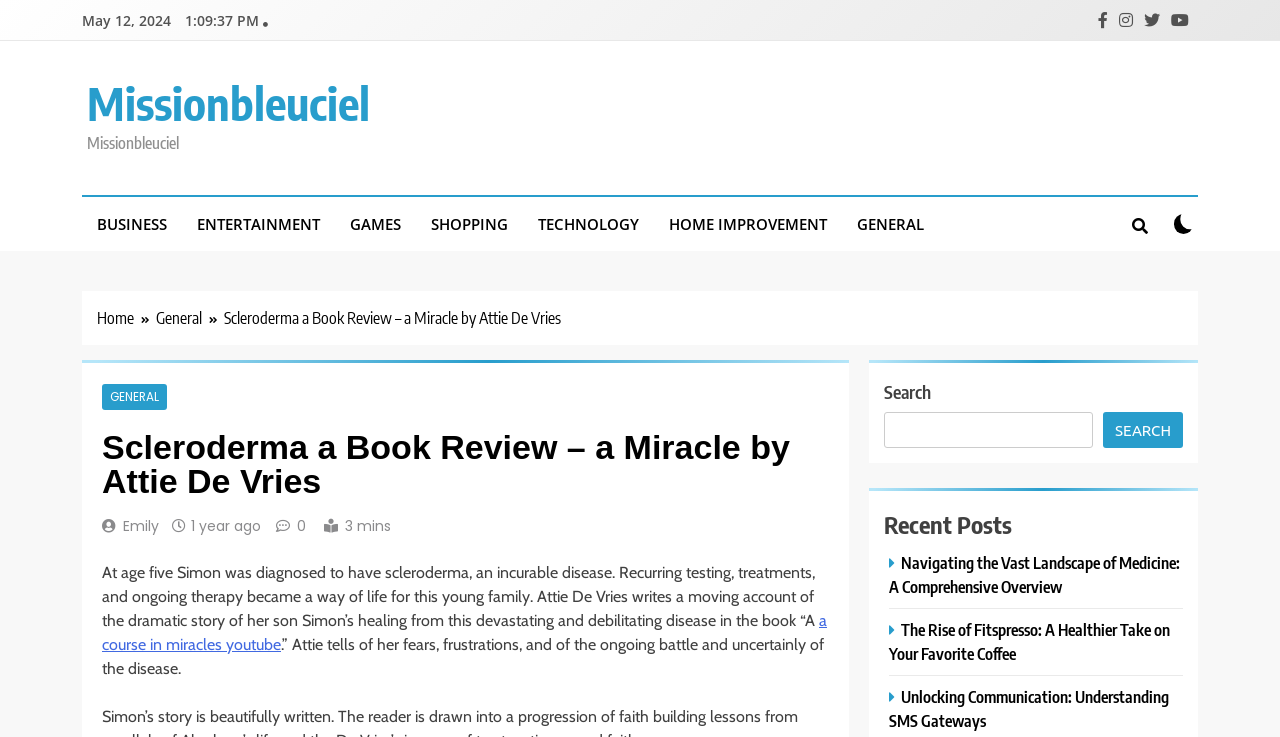Given the element description: "Home", predict the bounding box coordinates of the UI element it refers to, using four float numbers between 0 and 1, i.e., [left, top, right, bottom].

[0.076, 0.415, 0.122, 0.448]